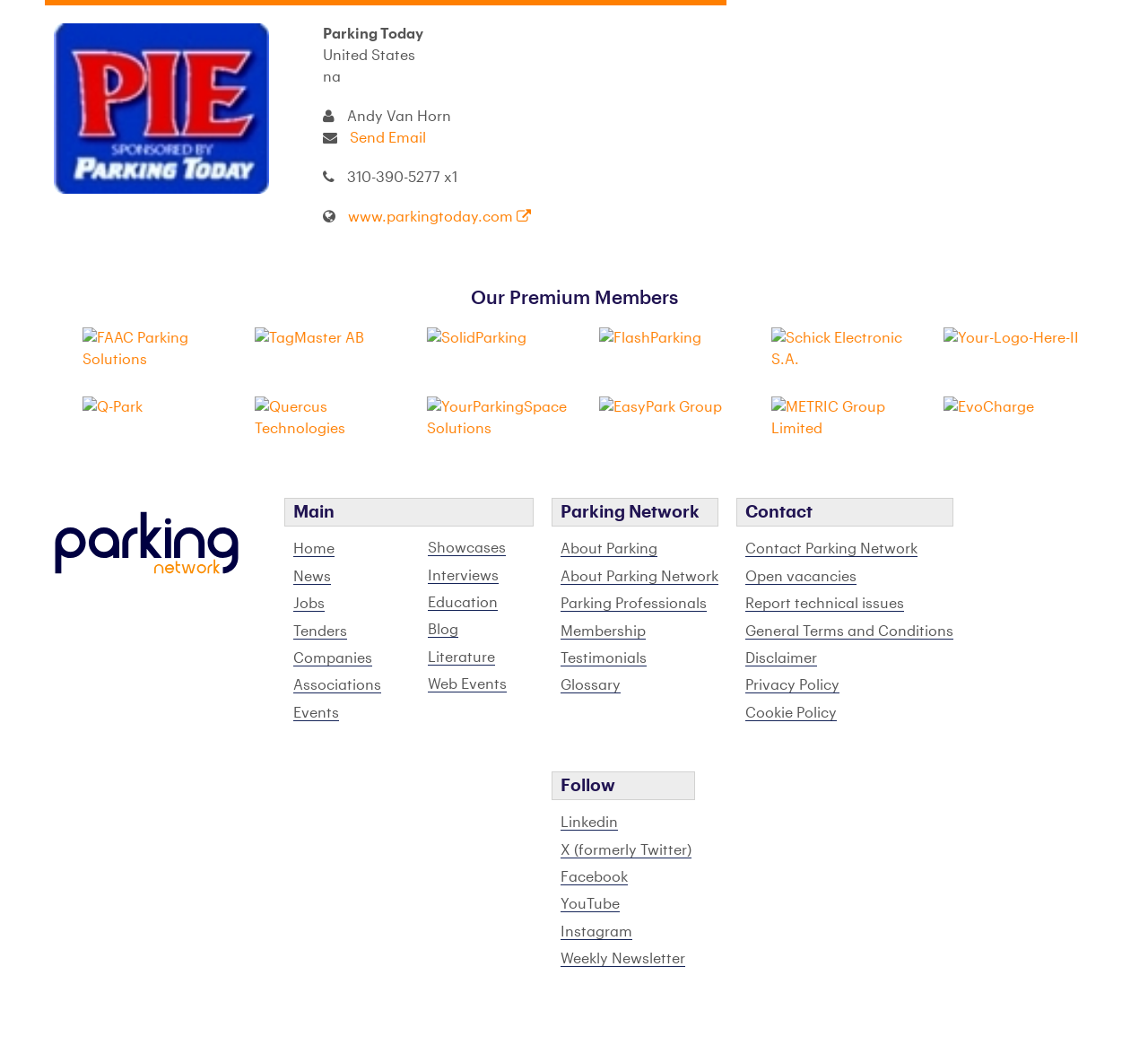Utilize the details in the image to thoroughly answer the following question: What are the main categories listed on the webpage?

The main categories listed on the webpage include Home, News, Jobs, Tenders, Companies, Associations, Events, Showcases, Interviews, Education, Blog, Literature, and Web Events. These categories are likely related to the parking industry and are used for navigation on the webpage.